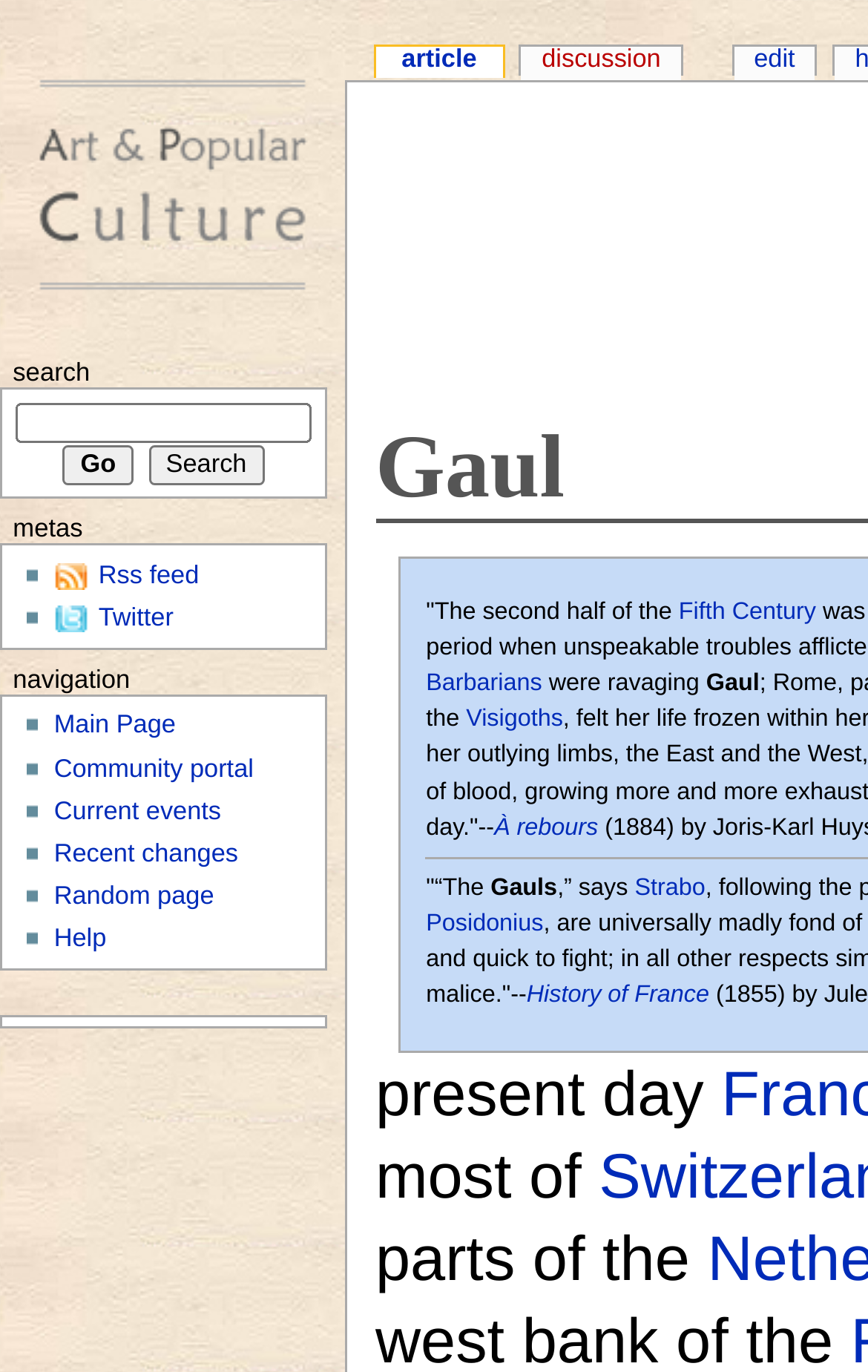What type of content can be found in the 'Community portal'?
Please respond to the question with a detailed and well-explained answer.

The 'Community portal' link is listed under the 'About the project, what you can do, where to find things' list item, suggesting that it contains information about the project, such as its goals, guidelines, and resources.